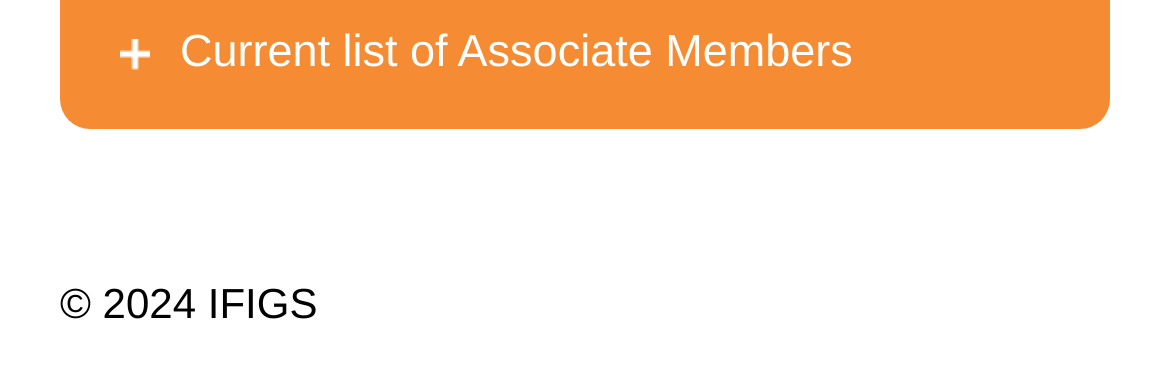Answer the question below in one word or phrase:
What country is associated with the Australian Prudential Regulation Authority?

Australia